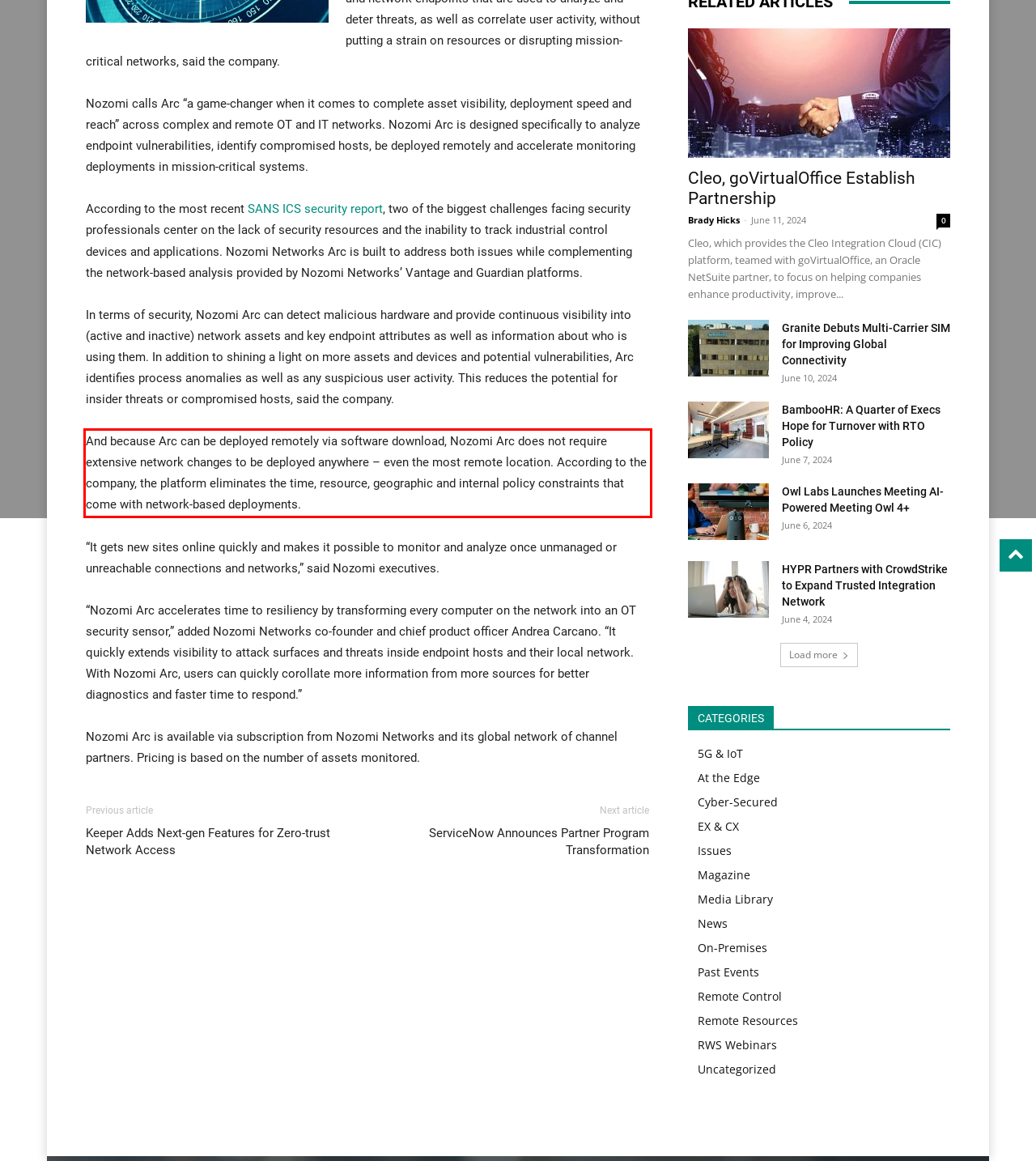You are provided with a screenshot of a webpage that includes a red bounding box. Extract and generate the text content found within the red bounding box.

And because Arc can be deployed remotely via software download, Nozomi Arc does not require extensive network changes to be deployed anywhere – even the most remote location. According to the company, the platform eliminates the time, resource, geographic and internal policy constraints that come with network-based deployments.